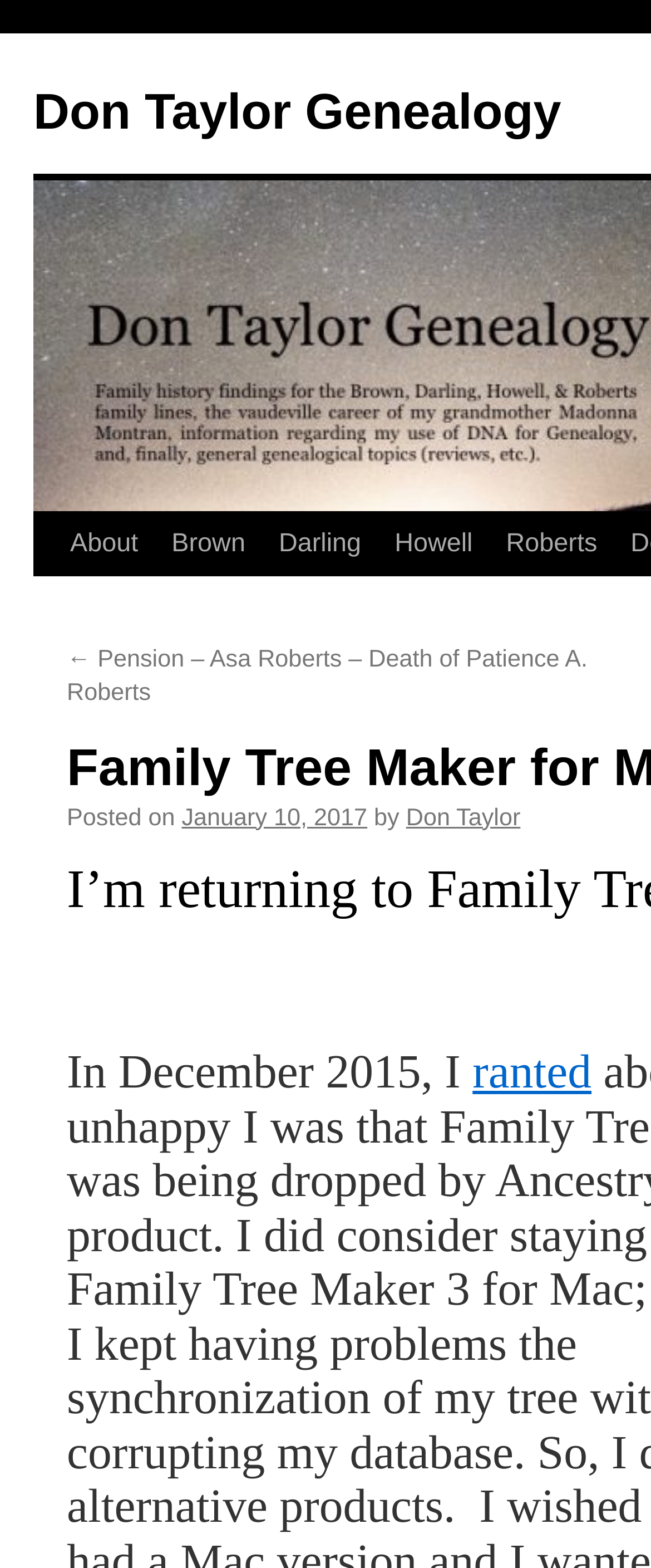Detail the features and information presented on the webpage.

The webpage is about Don Taylor Genealogy, specifically focusing on Family Tree Maker for Mac 3.1. At the top left, there is a link to "Don Taylor Genealogy". Below it, there is a "Skip to content" link. 

On the top navigation bar, there are five links: "About", "Brown", "Darling", "Howell", and "Roberts", arranged from left to right. 

Under the "Roberts" link, there is a sub-link "← Pension – Asa Roberts – Death of Patience A. Roberts" positioned on the left. To its right, there is a paragraph of text starting with "Posted on" followed by a link to "January 10, 2017", and then the text "by" followed by a link to "Don Taylor". 

Below this paragraph, there is a block of text that starts with "In December 2015, I" and continues with a link to "ranted".